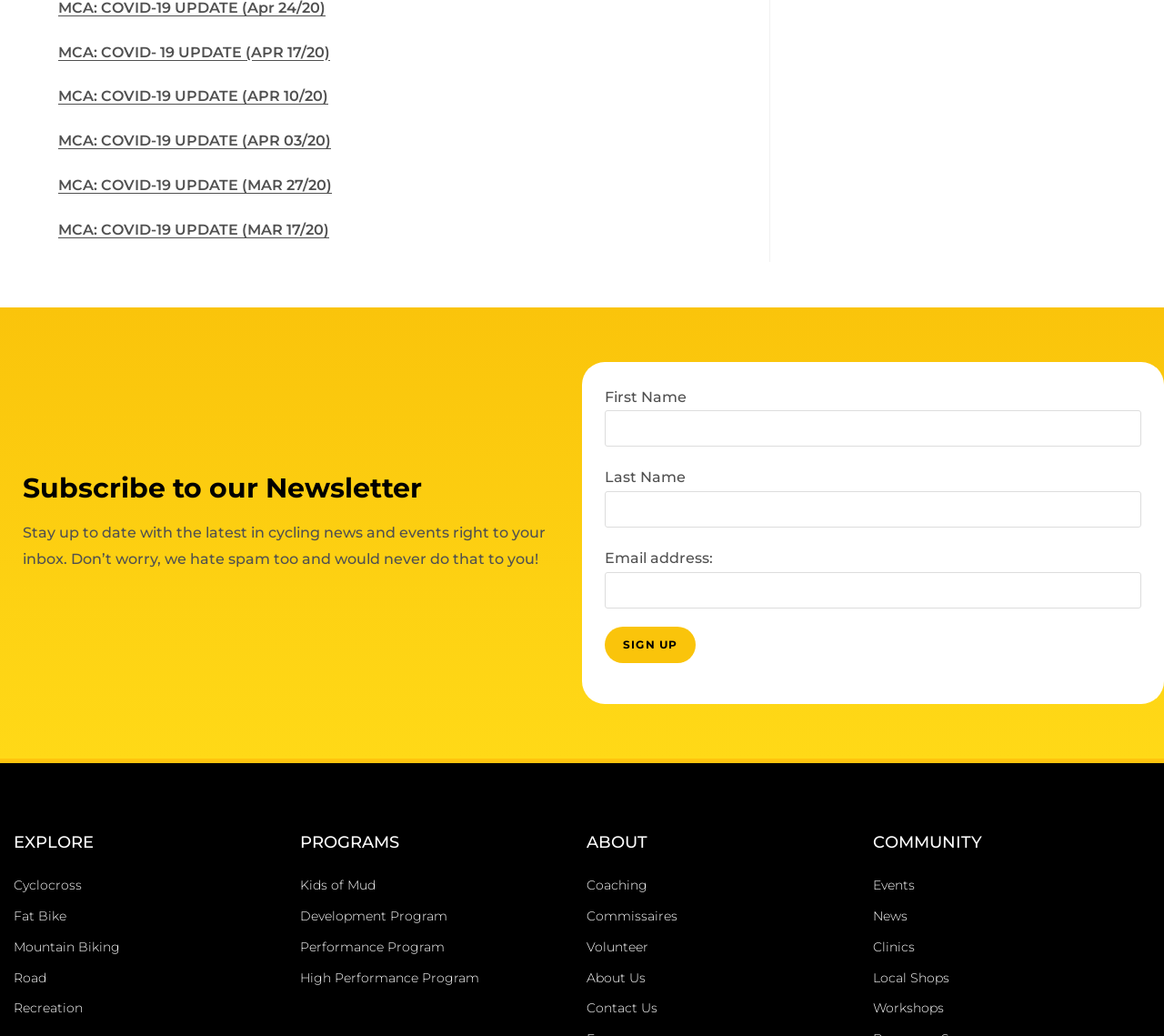What is the purpose of the form on the webpage?
Give a single word or phrase as your answer by examining the image.

Subscribe to newsletter